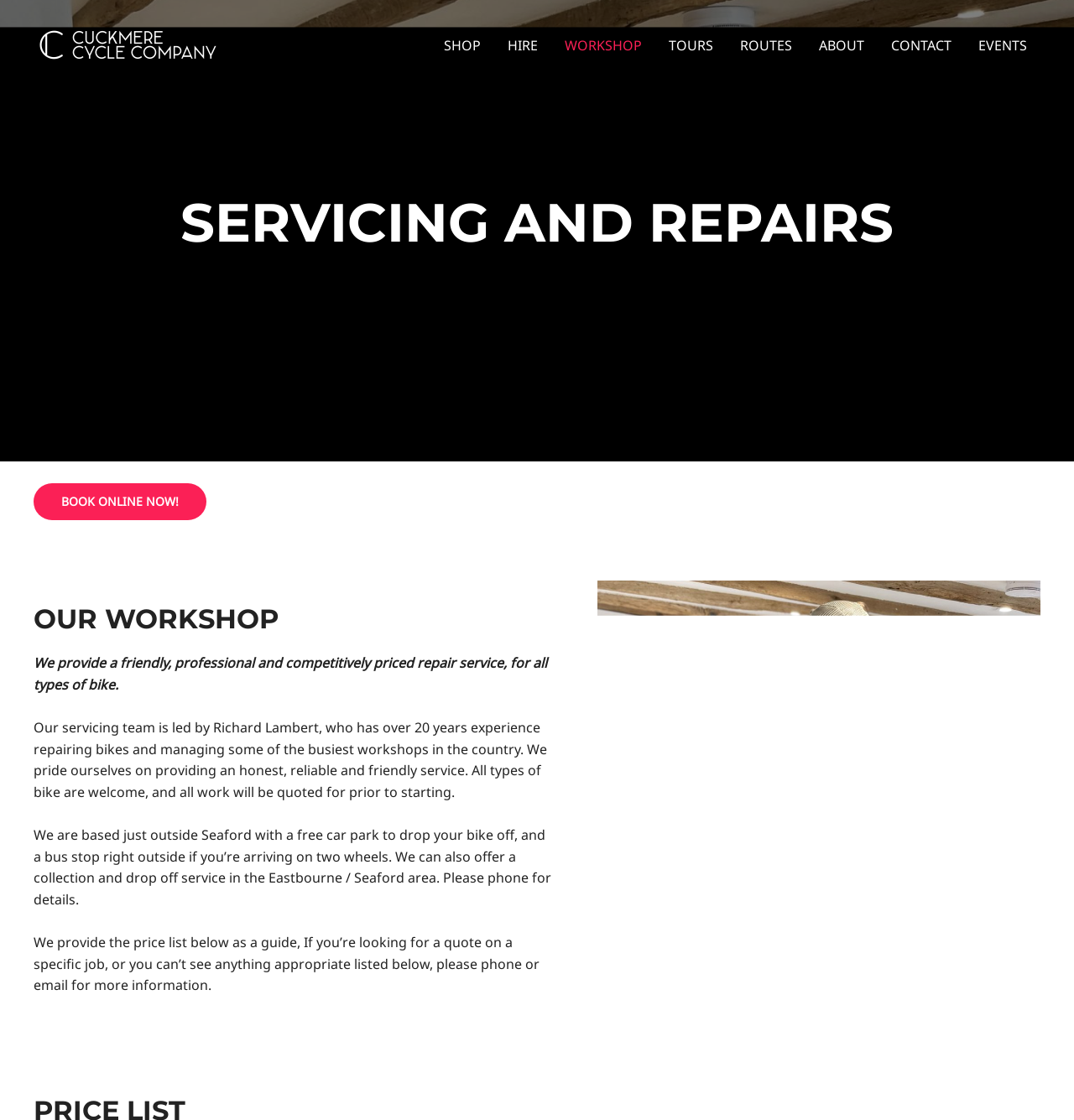Can you look at the image and give a comprehensive answer to the question:
What is the location of the workshop?

The workshop is located just outside Seaford, with a free car park to drop off your bike and a bus stop right outside if you're arriving on two wheels, as stated in the text 'We are based just outside Seaford with a free car park to drop your bike off, and a bus stop right outside if you’re arriving on two wheels.'.